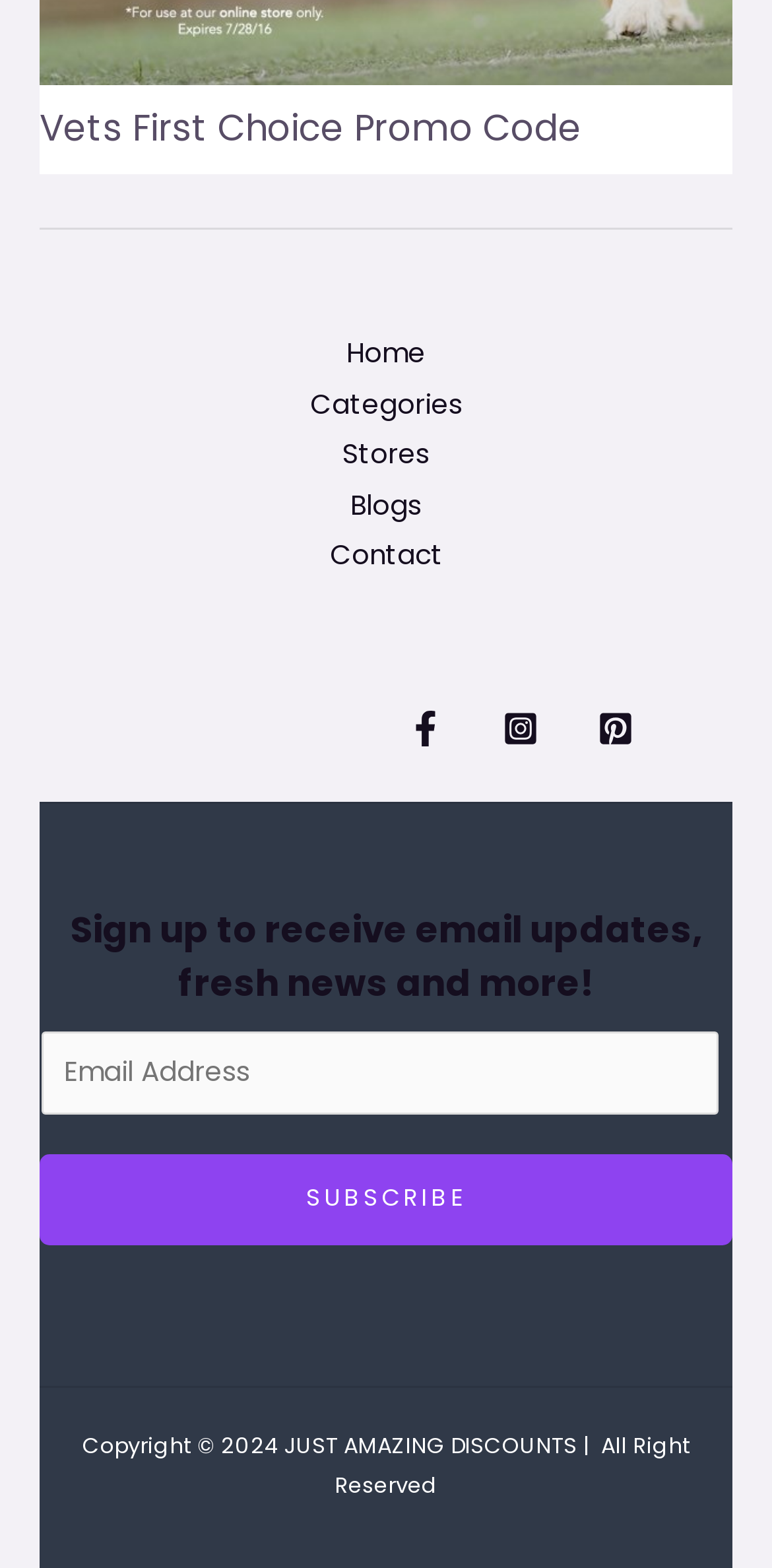How many navigation links are present in the navigation section?
Please provide a detailed and comprehensive answer to the question.

The navigation section contains links to 'Home', 'Categories', 'Stores', 'Blogs', and 'Contact', which are five navigation links.